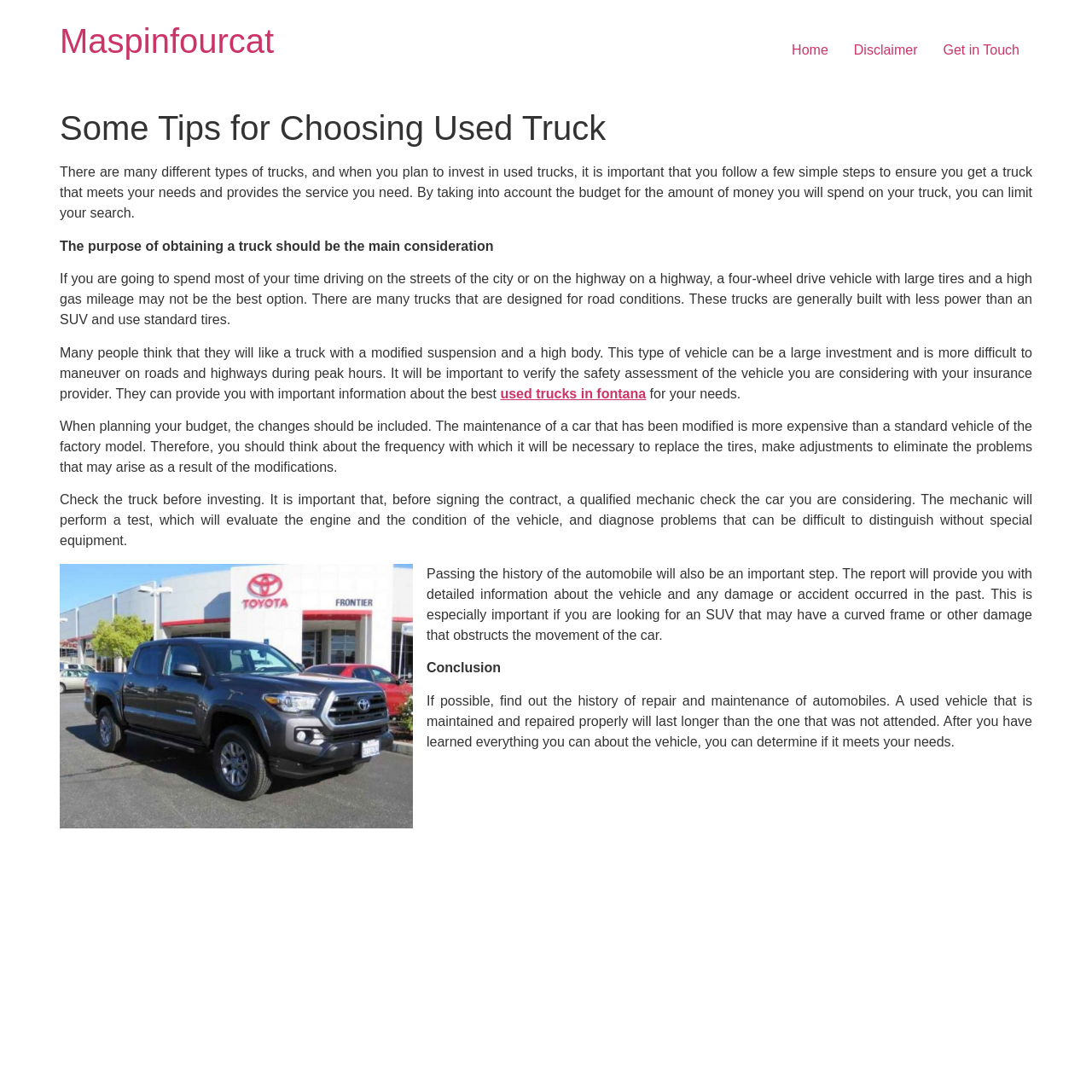Show the bounding box coordinates for the HTML element described as: "Disclaimer".

[0.77, 0.031, 0.852, 0.062]